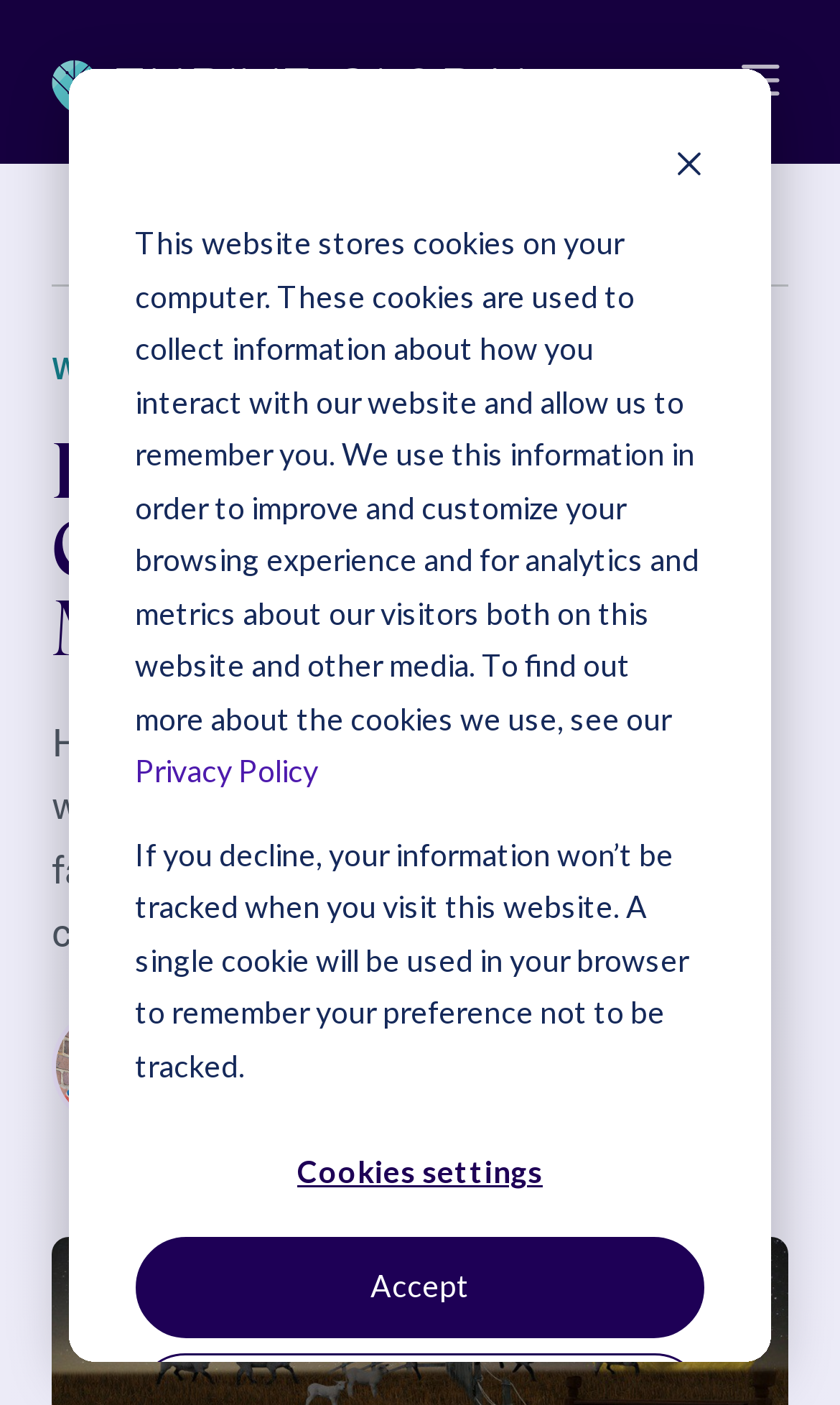Illustrate the webpage with a detailed description.

This webpage is an article titled "How Leaving The Corporate World Left Me With A Scar" on Thrive Global. At the top left corner, there is a link to the Thrive Global website, accompanied by a small image of the Thrive Global logo. Next to it, there is a button to toggle navigation, which controls the primary menu links.

The primary menu links are located at the top center of the page, consisting of buttons for "Categories", "Special Sections", and "Search site". Below the menu links, there is a heading with the article title, followed by a brief introduction to the author, Jessica, who describes herself as a workaholic.

To the right of the introduction, there is a figure with an image of Jessica Lohmann, accompanied by a link to her name and a text indicating that the article is a 5-minute read.

At the bottom of the page, there is a cookie banner that takes up most of the width. The banner informs users about the website's cookie policy and provides options to accept, decline, or customize cookie settings. There is also a link to the Privacy Policy within the banner.

Overall, the webpage has a clean and simple layout, with a focus on the article content and easy navigation to other sections of the website.